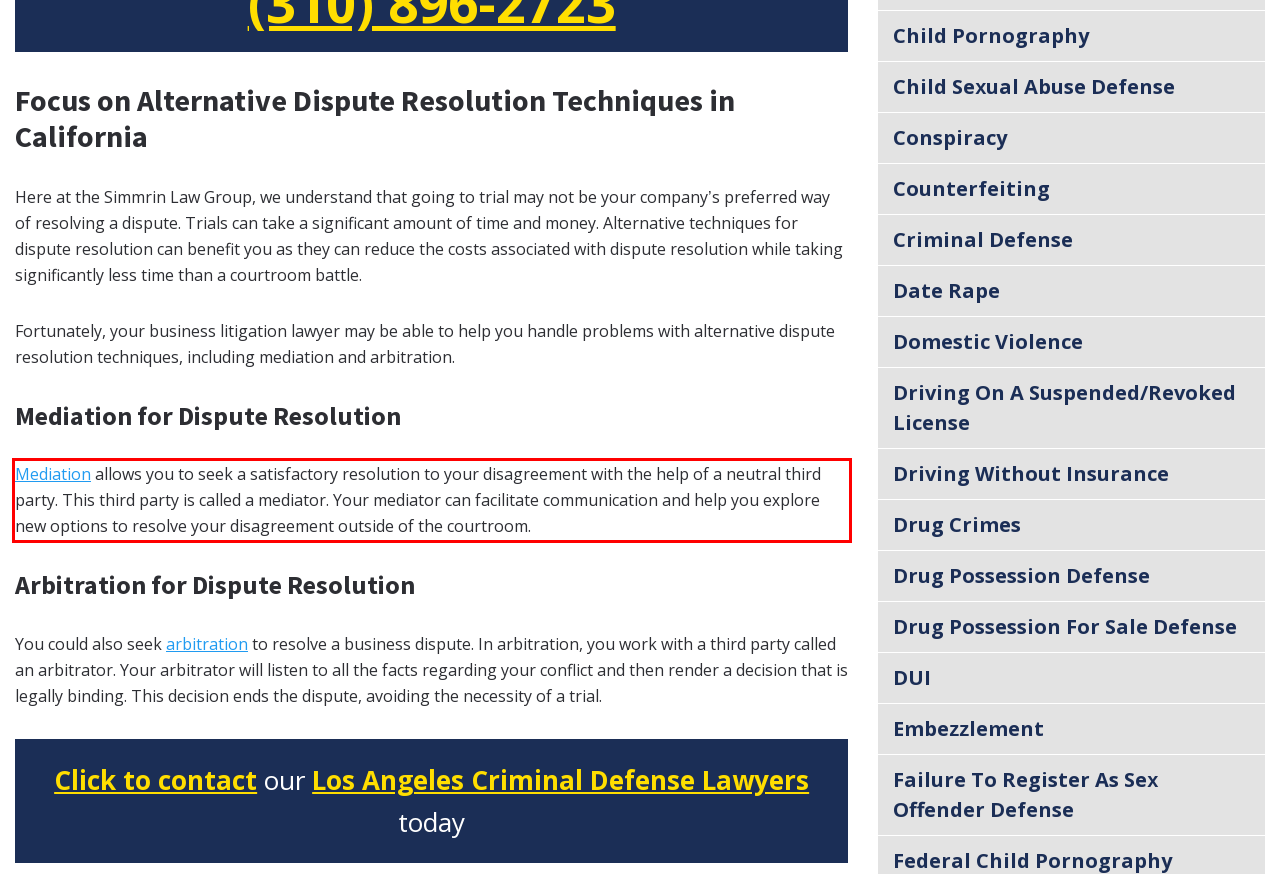Within the screenshot of the webpage, locate the red bounding box and use OCR to identify and provide the text content inside it.

Mediation allows you to seek a satisfactory resolution to your disagreement with the help of a neutral third party. This third party is called a mediator. Your mediator can facilitate communication and help you explore new options to resolve your disagreement outside of the courtroom.